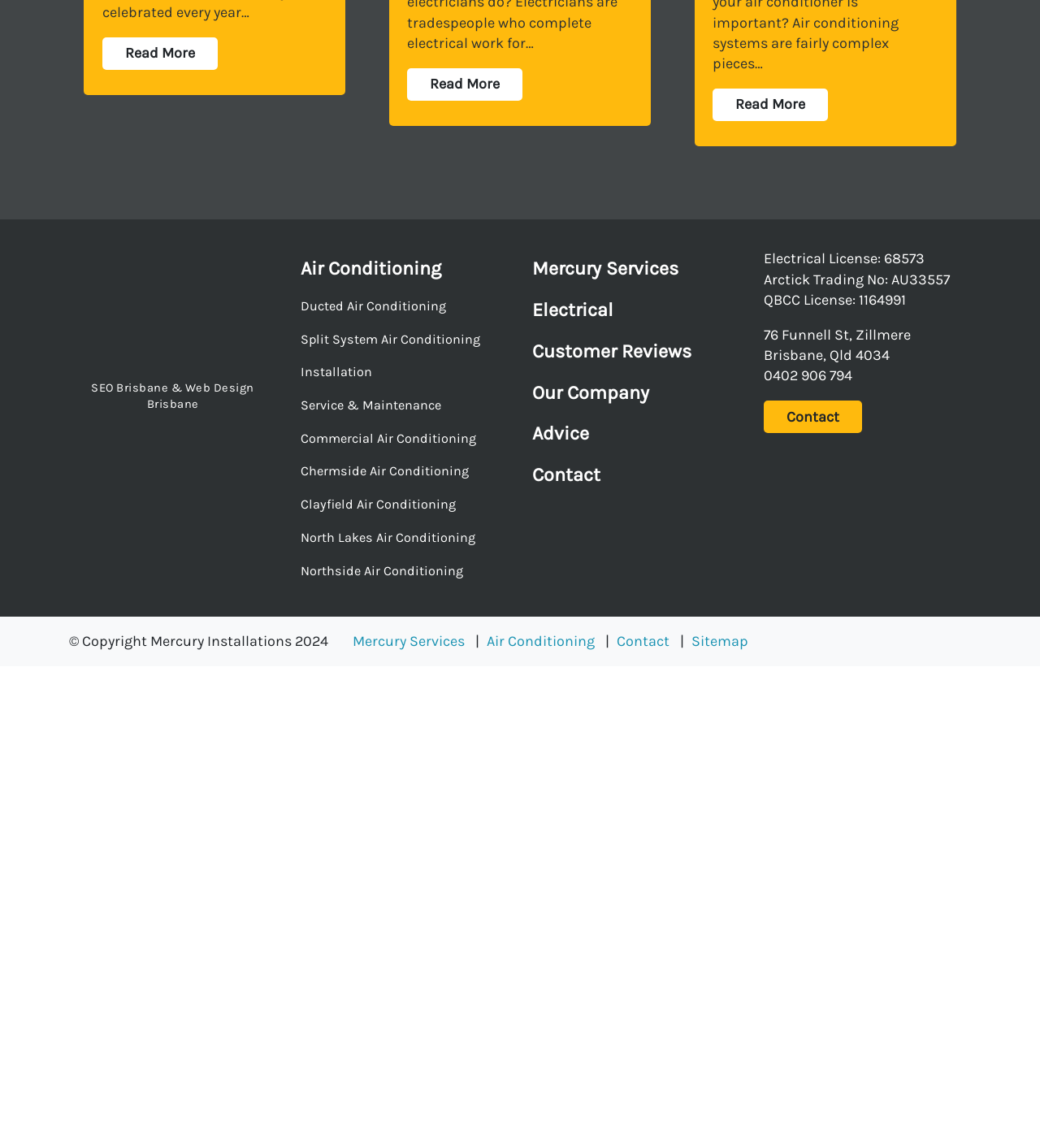Determine the bounding box coordinates of the element that should be clicked to execute the following command: "Contact Mercury Services".

[0.734, 0.763, 0.829, 0.791]